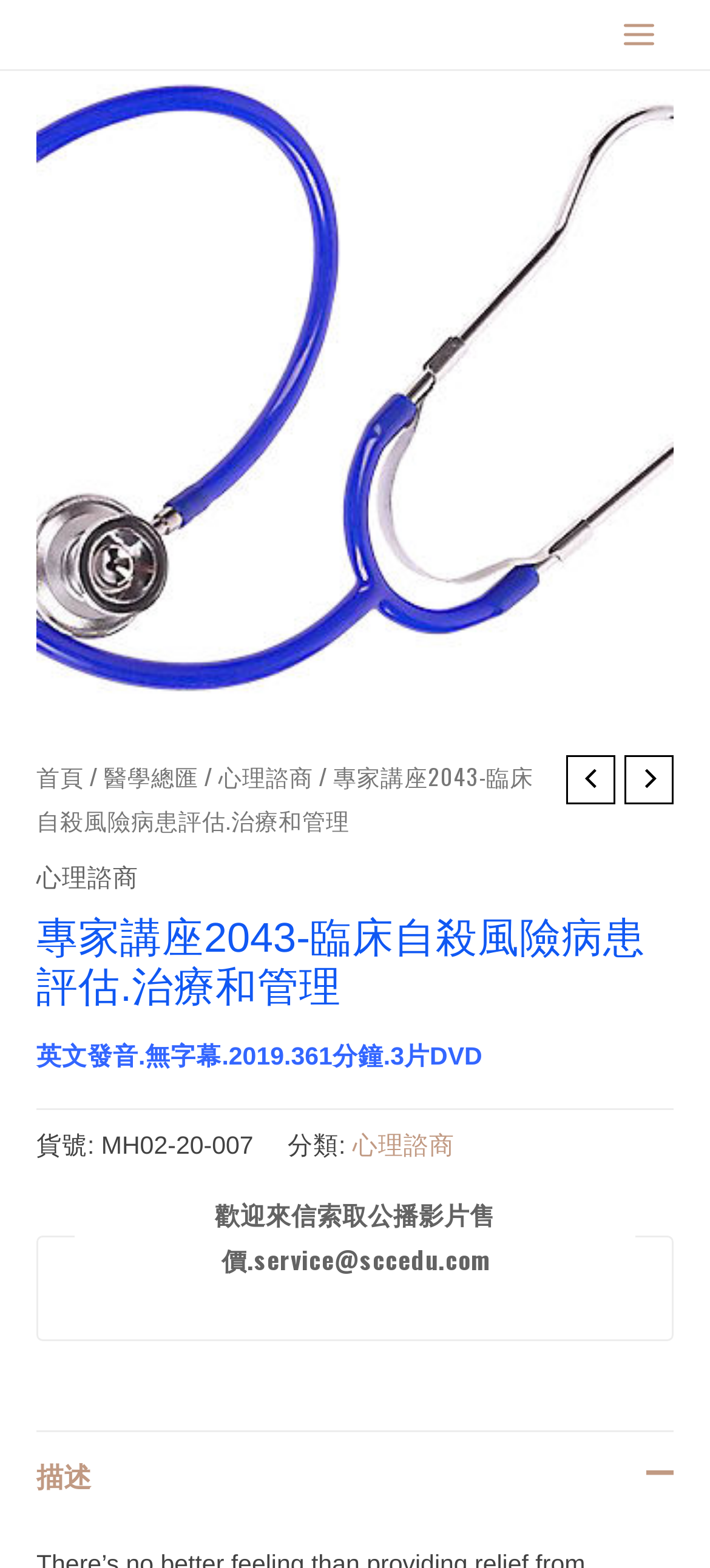Produce a meticulous description of the webpage.

This webpage is about a lecture series titled "專家講座2043-臨床自殺風險病患評估.治療和管理" (Expert Lecture 2043 - Clinical Suicide Risk Assessment, Treatment, and Management) provided by 銀髮文化 SCC. 

At the top of the page, there is a small image. Below it, there is a horizontal navigation bar with several links, including "首頁" (Home), "醫學總匯" (Medical Overview), and "心理諮商" (Counseling). 

The main content of the page is divided into sections. The first section has a heading with the title of the lecture series, followed by a brief description in English, including the duration and format of the lecture. 

Below this section, there are details about the product, including the product code "MH02-20-007" and its category "心理諮商" (Counseling). 

Further down, there is a call-to-action section, inviting visitors to contact the service team for pricing information. 

Finally, at the bottom of the page, there is a section titled "描述" (Description), which contains an image.